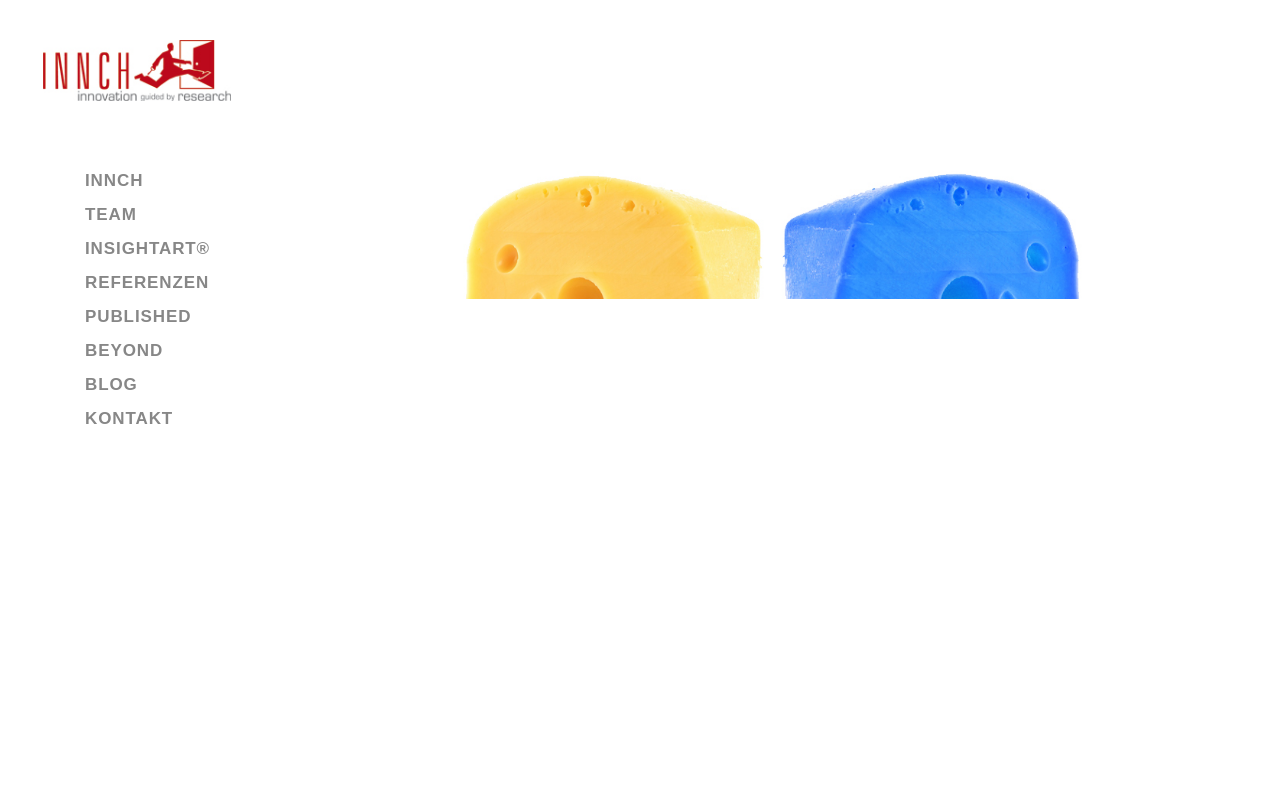How many navigation links are there?
Based on the image, answer the question with as much detail as possible.

I counted the number of links in the navigation menu, which are 'INNCH', 'TEAM', 'INSIGHTART', 'REFERENZEN', 'PUBLISHED', 'BEYOND', 'BLOG', and 'KONTAKT', totaling 9 links.